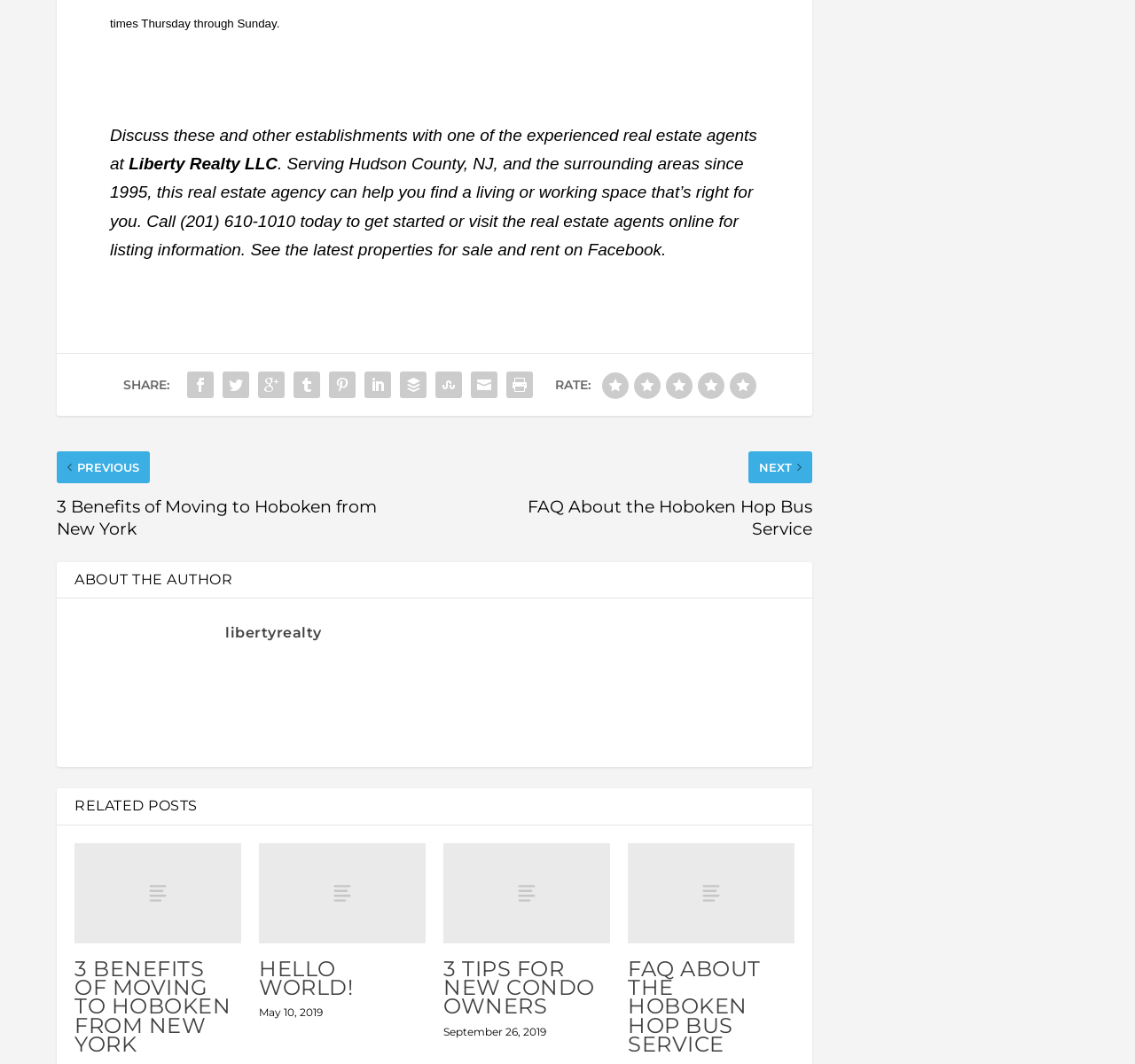Indicate the bounding box coordinates of the element that needs to be clicked to satisfy the following instruction: "Rate this page". The coordinates should be four float numbers between 0 and 1, i.e., [left, top, right, bottom].

[0.489, 0.354, 0.52, 0.369]